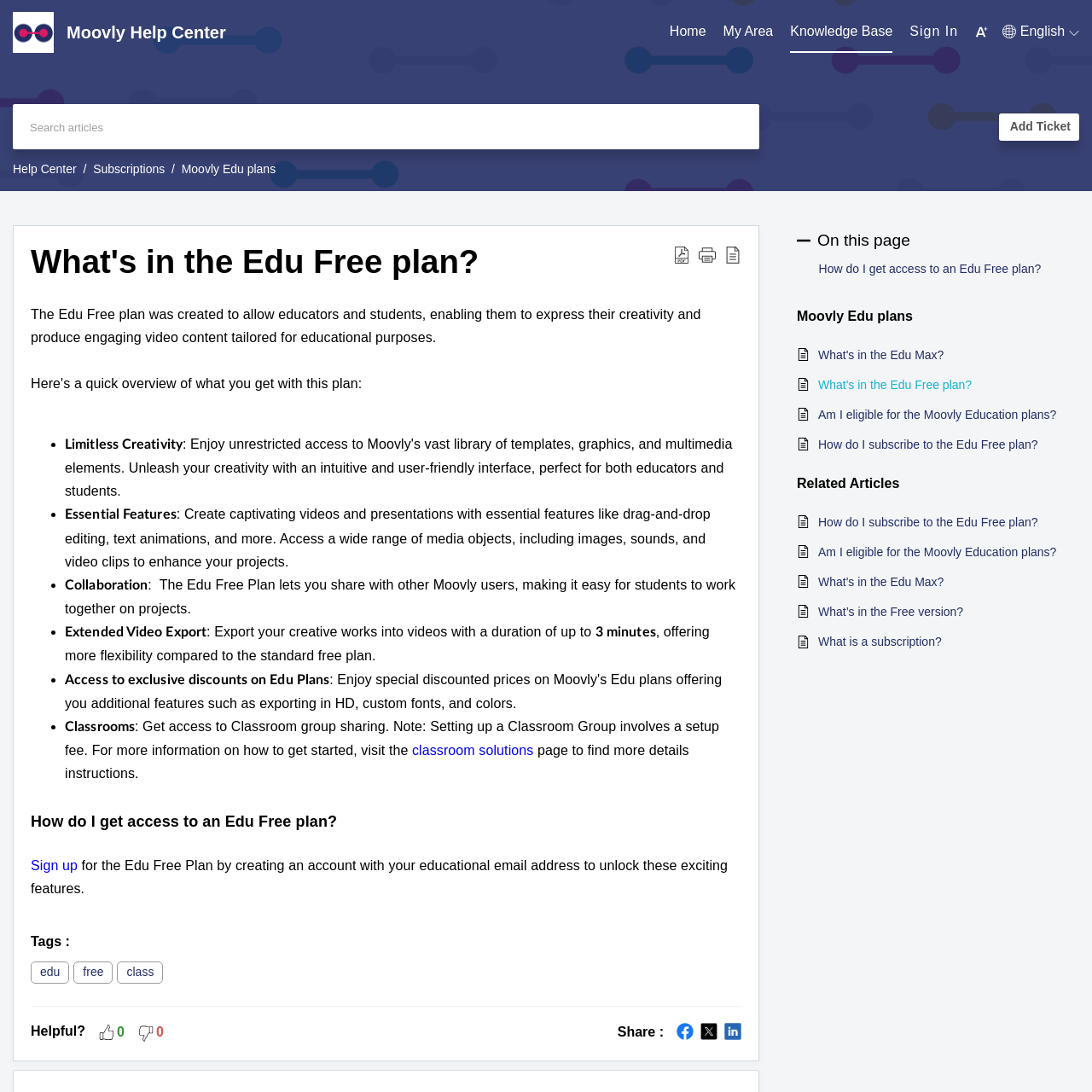Locate the bounding box of the UI element with the following description: "Dev".

None